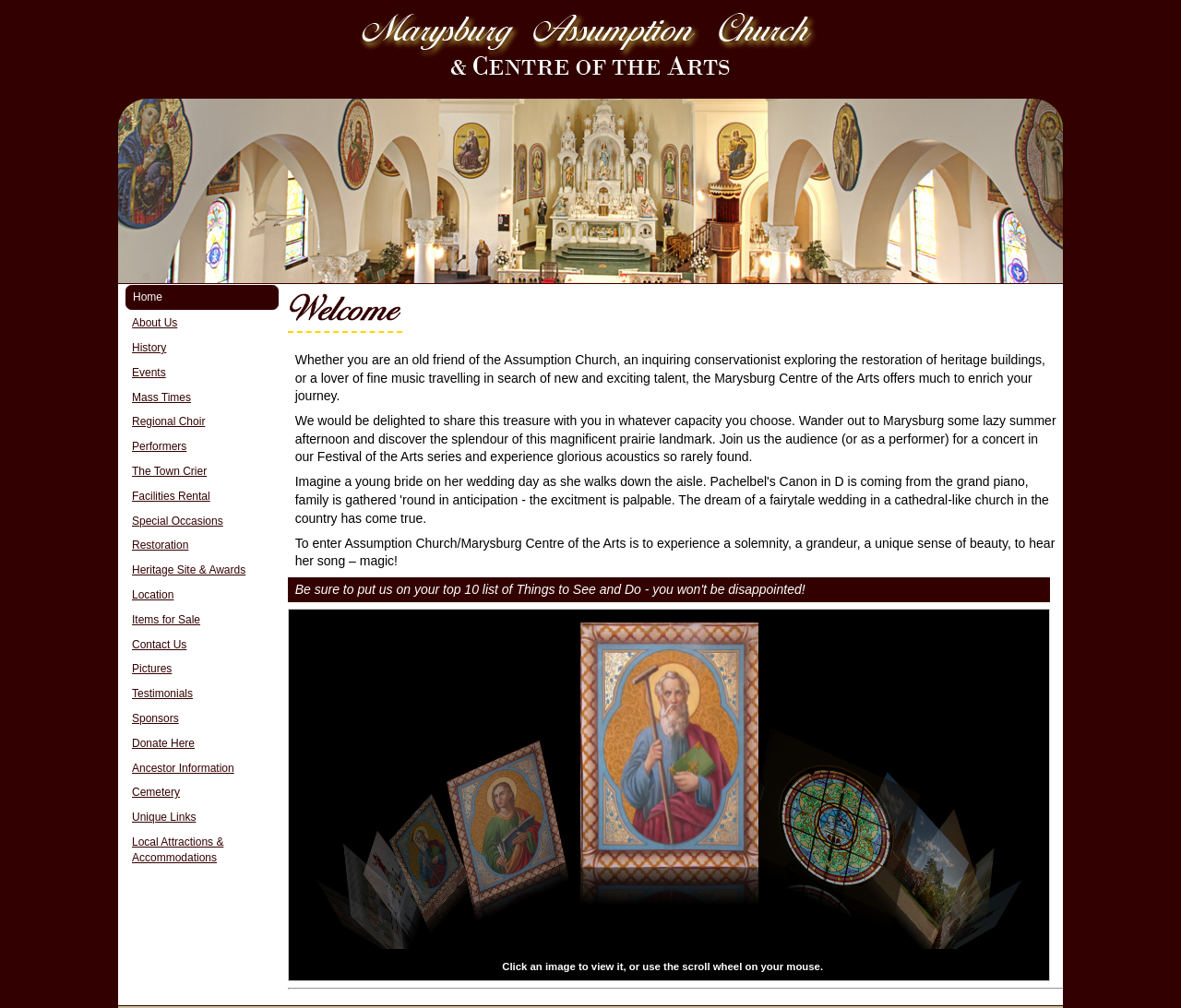Using the provided description Home, find the bounding box coordinates for the UI element. Provide the coordinates in (top-left x, top-left y, bottom-right x, bottom-right y) format, ensuring all values are between 0 and 1.

[0.106, 0.283, 0.236, 0.308]